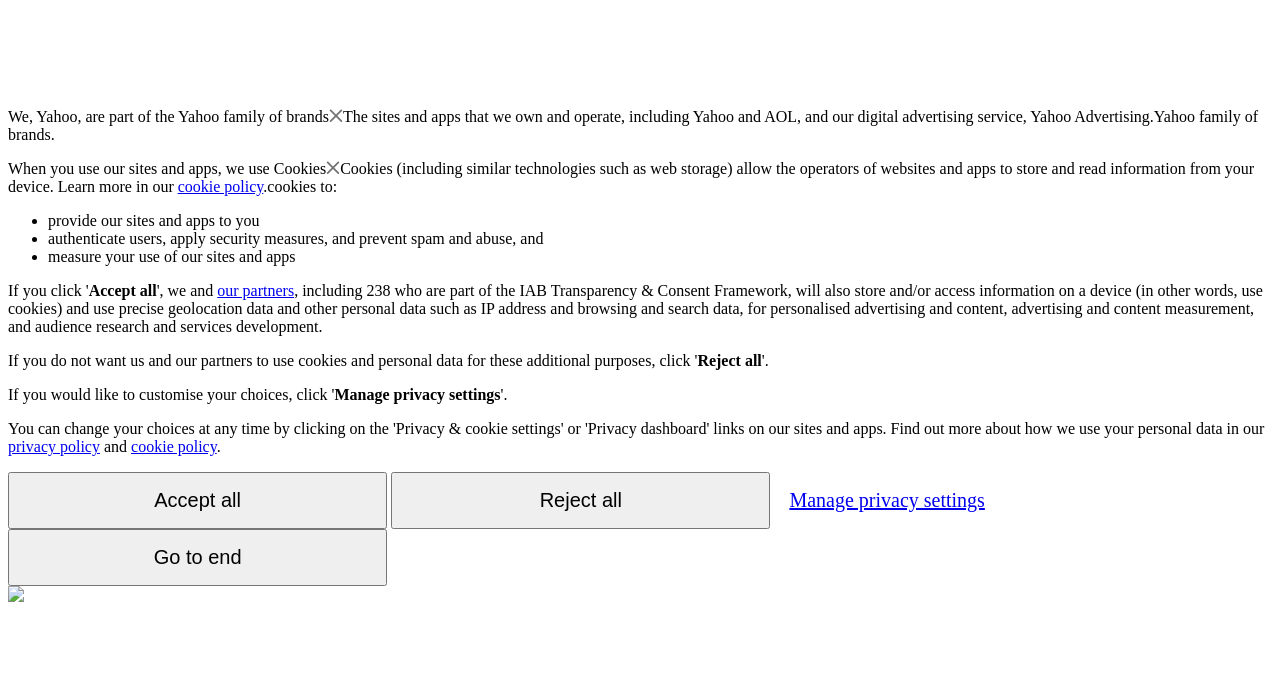Please mark the bounding box coordinates of the area that should be clicked to carry out the instruction: "Go to the 'privacy policy'".

[0.006, 0.645, 0.078, 0.67]